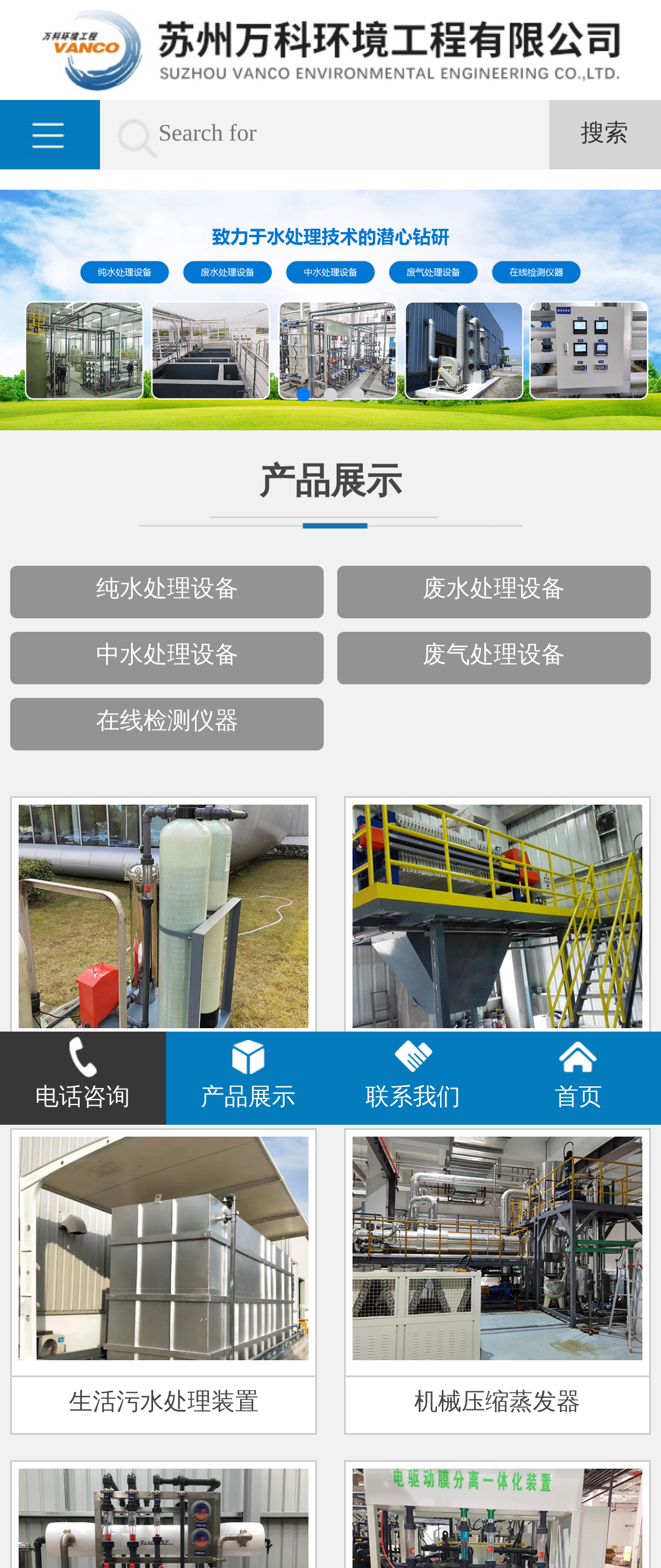Please identify the bounding box coordinates of the element's region that should be clicked to execute the following instruction: "Go to homepage". The bounding box coordinates must be four float numbers between 0 and 1, i.e., [left, top, right, bottom].

[0.75, 0.658, 1.0, 0.717]